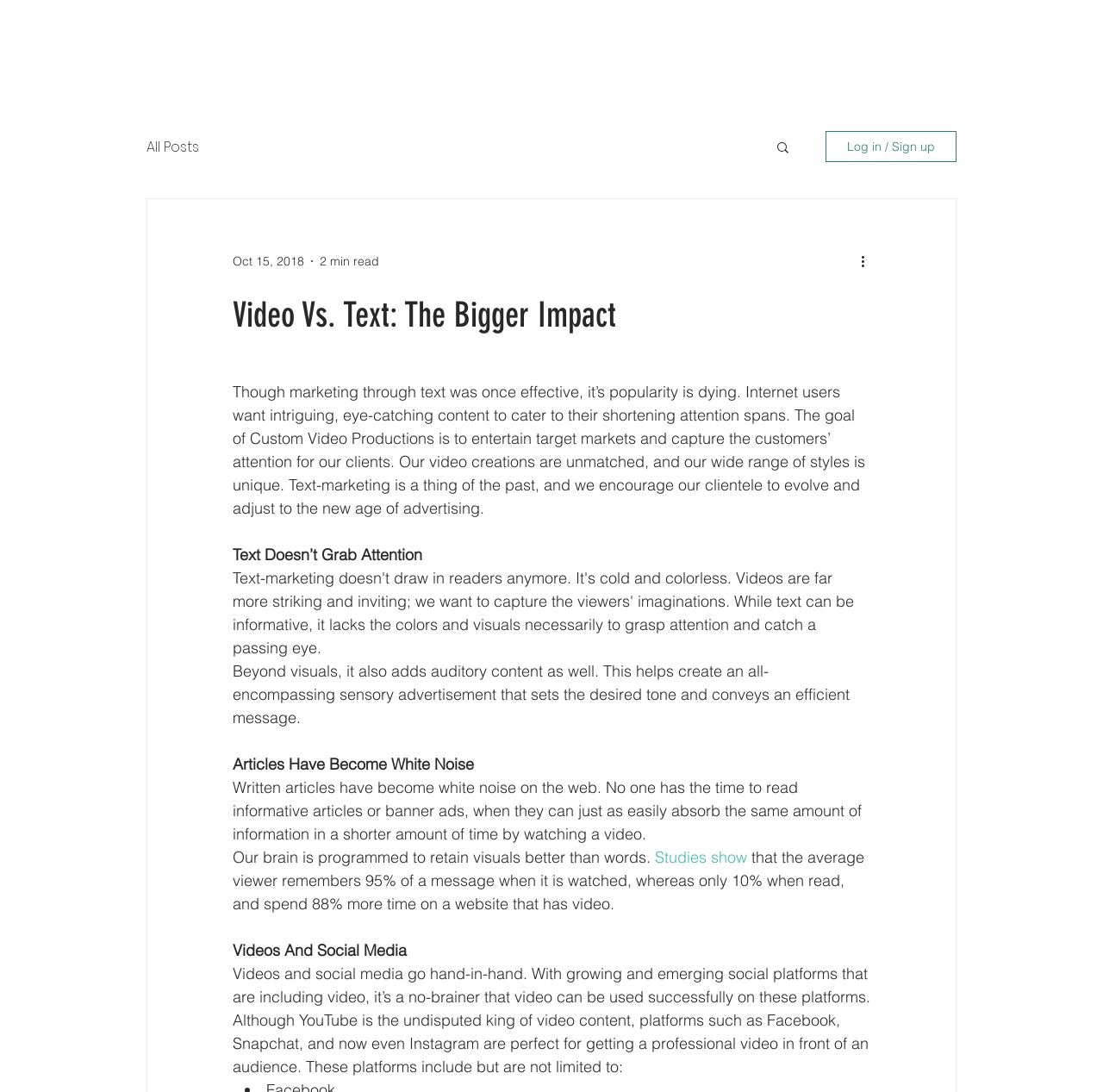Please find the bounding box coordinates of the section that needs to be clicked to achieve this instruction: "Search for something".

[0.702, 0.128, 0.717, 0.144]